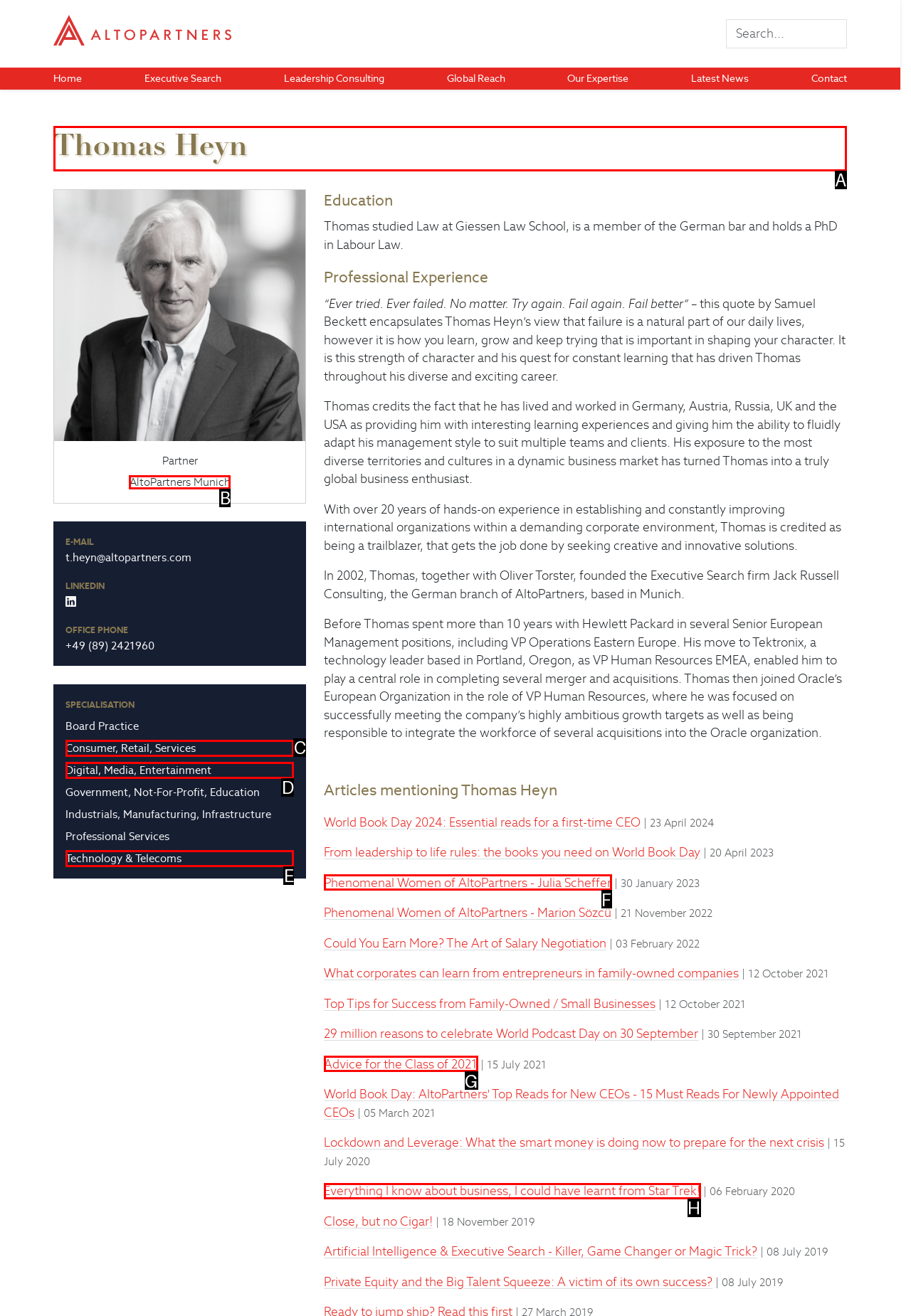Point out the UI element to be clicked for this instruction: View Thomas Heyn's profile. Provide the answer as the letter of the chosen element.

A